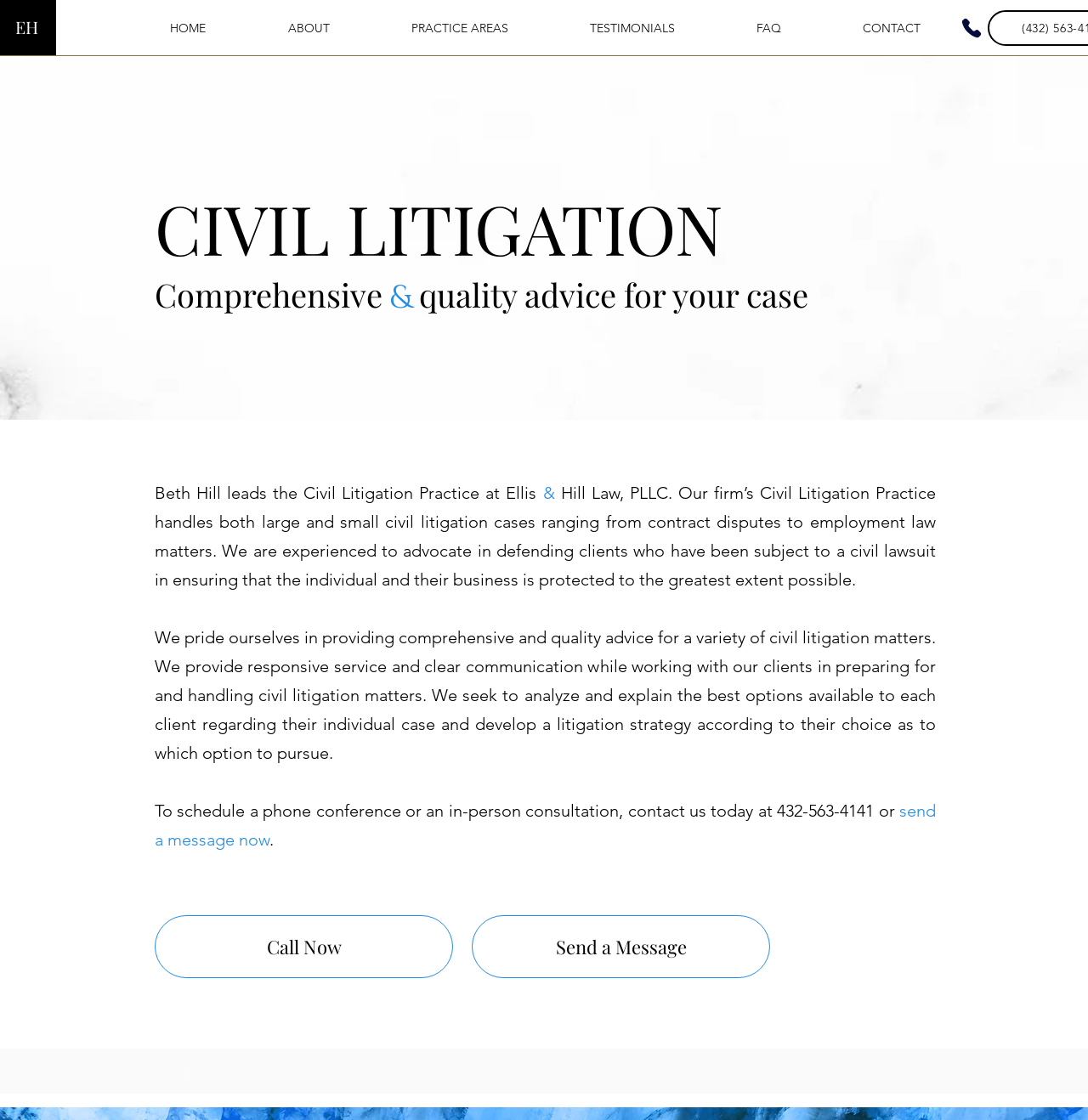Determine the coordinates of the bounding box for the clickable area needed to execute this instruction: "Click the Call Now button".

[0.142, 0.817, 0.416, 0.873]